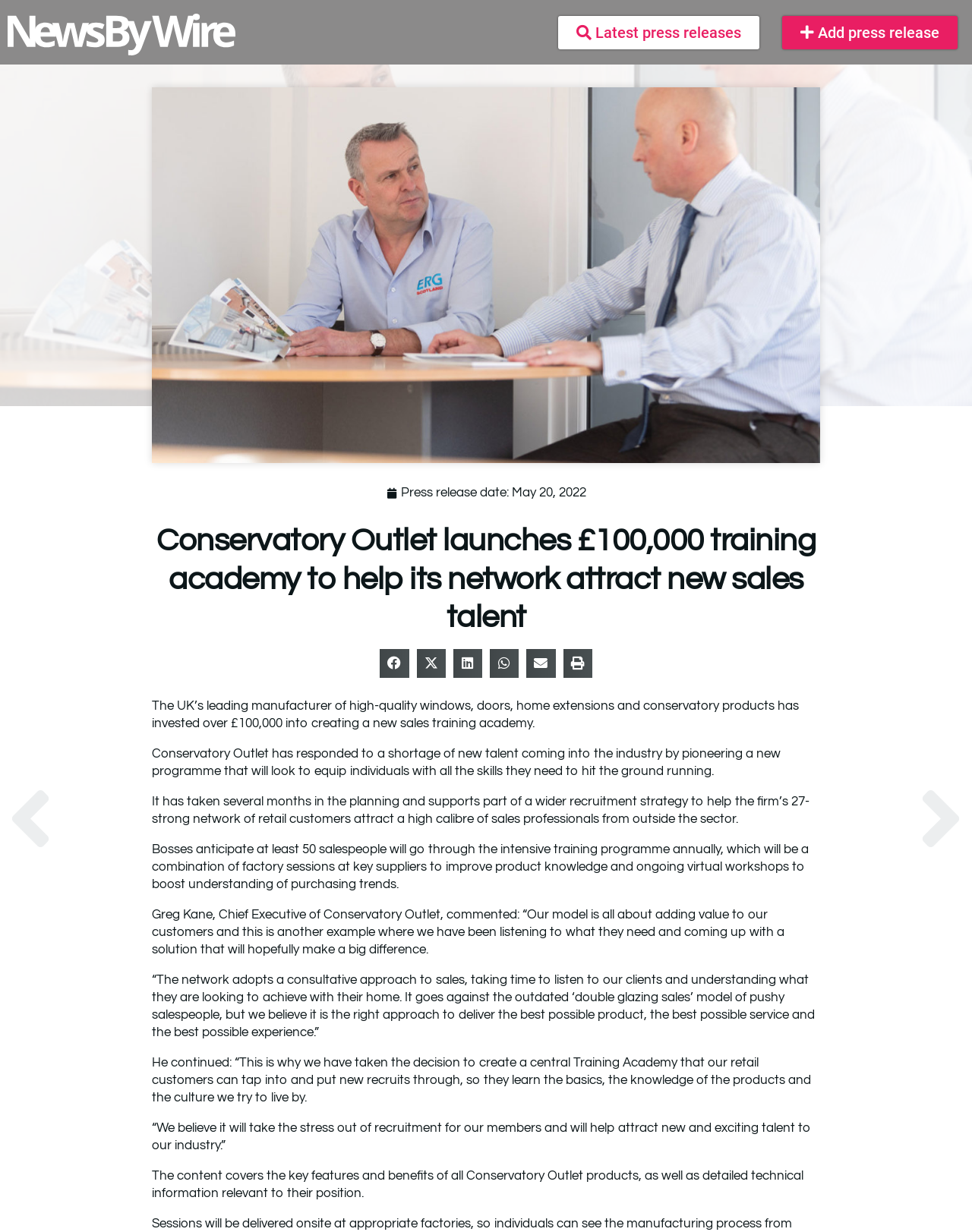Provide the bounding box coordinates for the UI element that is described as: "Next".

[0.5, 0.631, 0.991, 0.705]